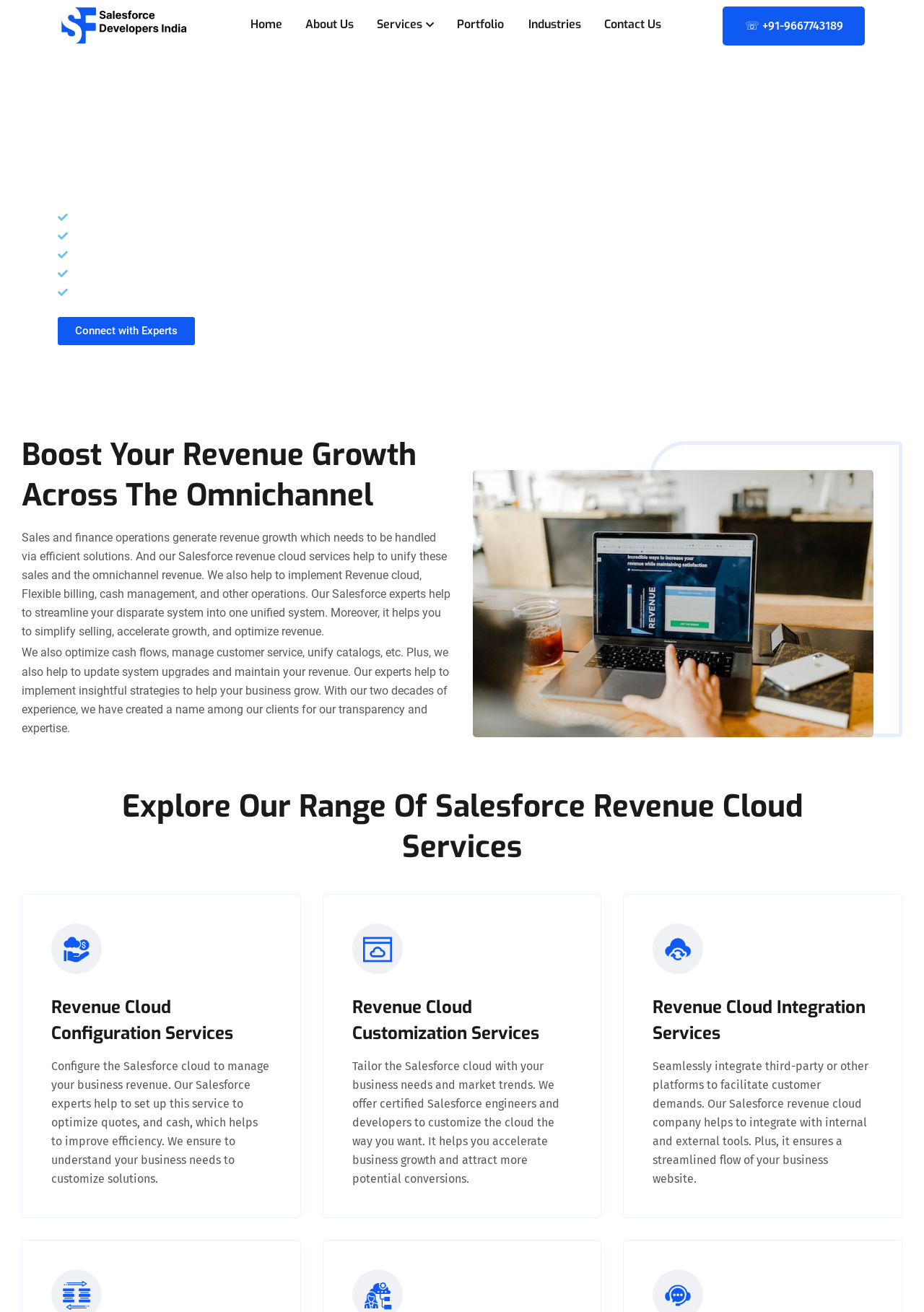Determine the bounding box coordinates of the clickable region to follow the instruction: "Click on the 'Contact Us' link".

[0.654, 0.003, 0.716, 0.036]